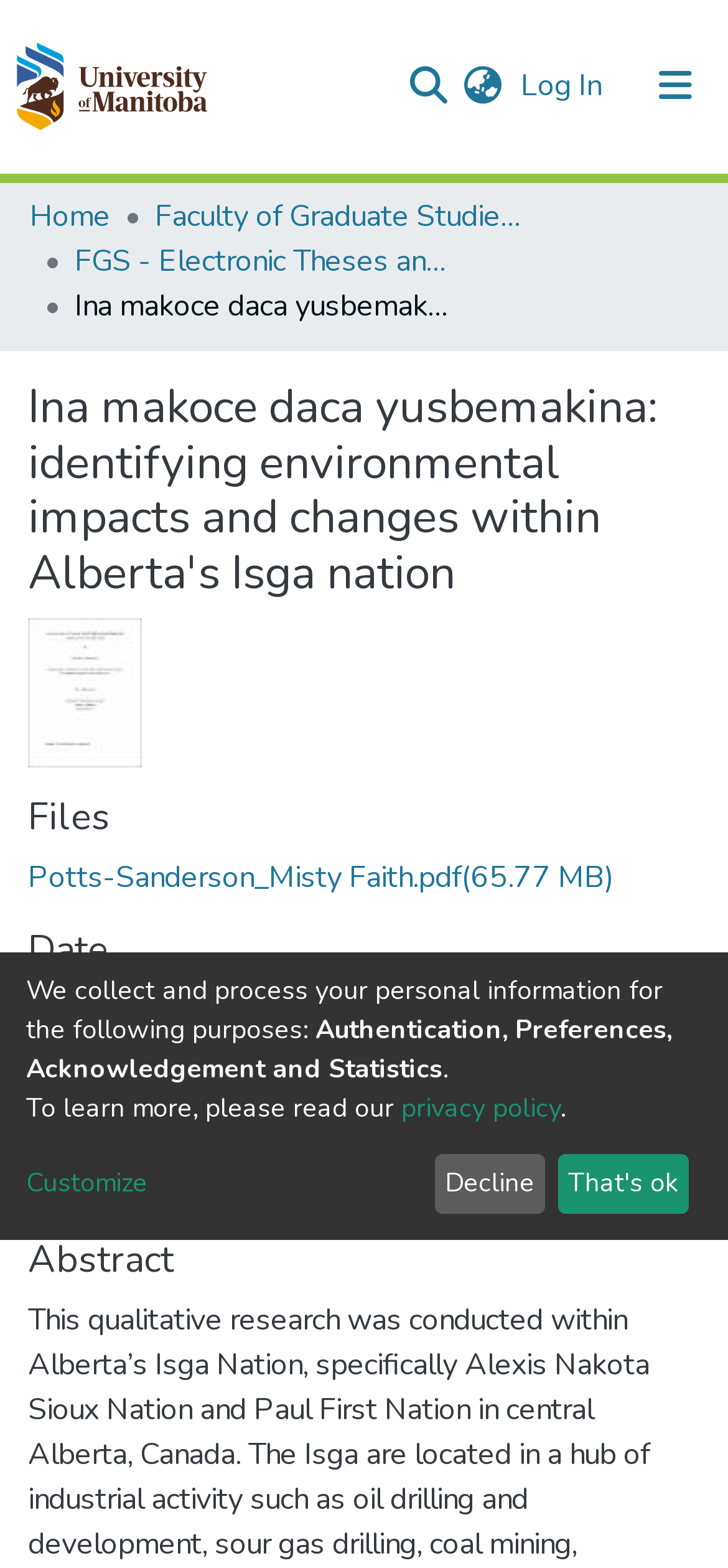Locate the bounding box coordinates of the clickable area to execute the instruction: "View Communities & Collections". Provide the coordinates as four float numbers between 0 and 1, represented as [left, top, right, bottom].

[0.041, 0.111, 0.513, 0.158]